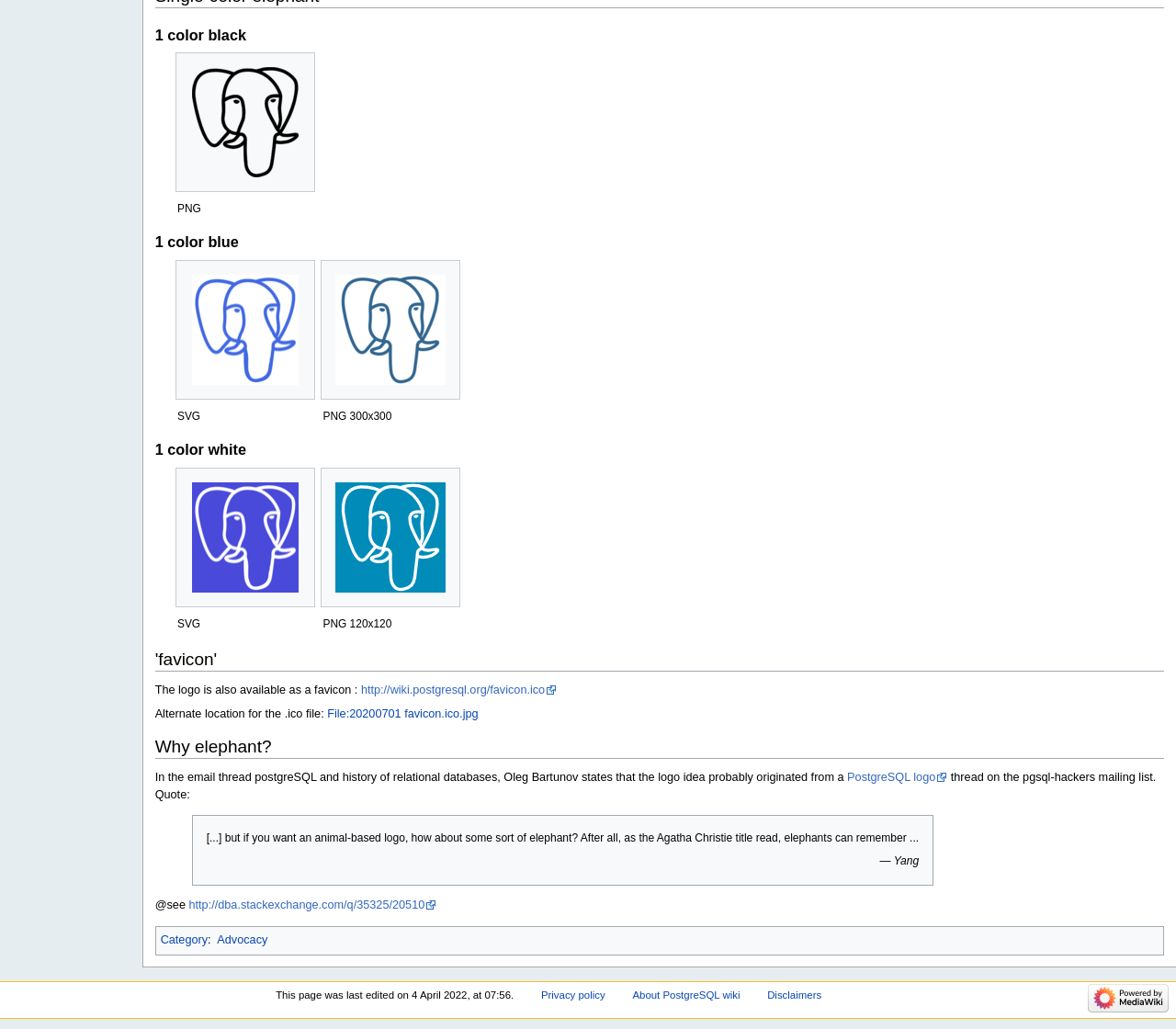From the webpage screenshot, predict the bounding box of the UI element that matches this description: "PostgreSQL logo".

[0.72, 0.749, 0.806, 0.762]